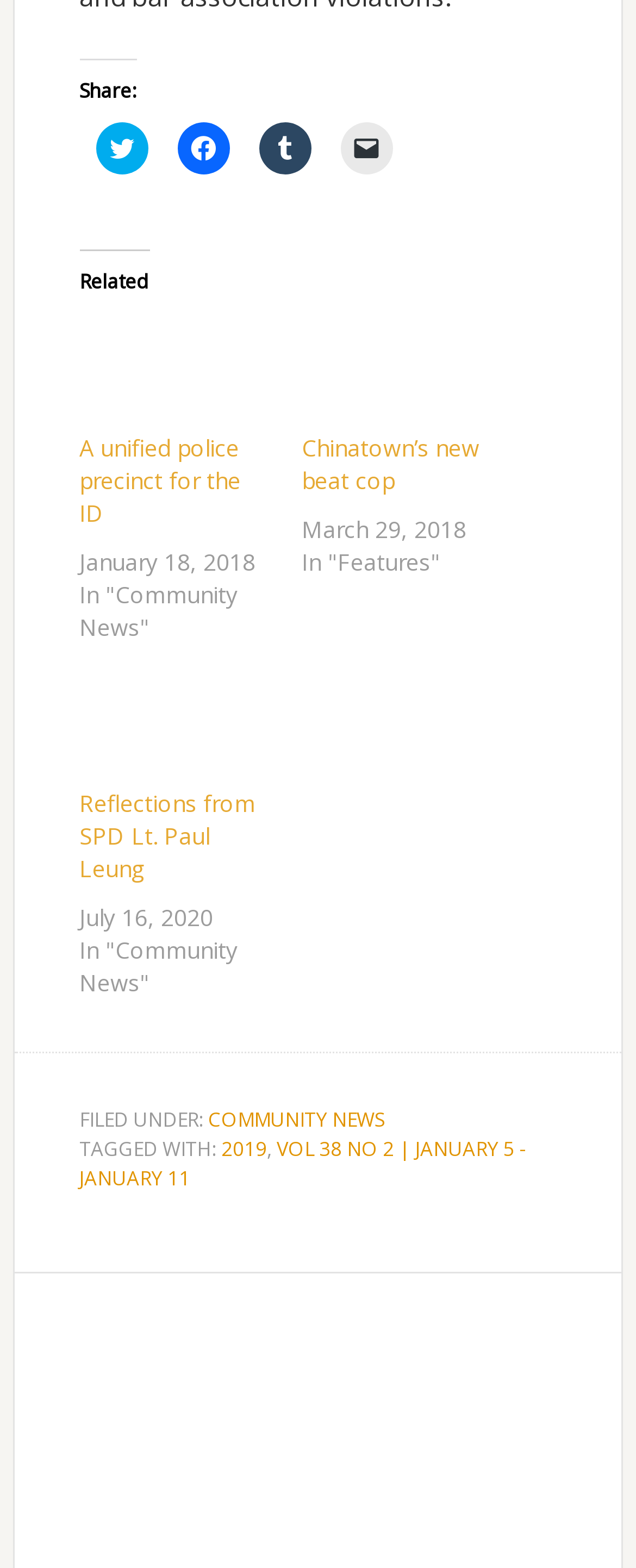Locate the bounding box coordinates of the area to click to fulfill this instruction: "Read article 'Chinatown’s new beat cop'". The bounding box should be presented as four float numbers between 0 and 1, in the order [left, top, right, bottom].

[0.474, 0.2, 0.772, 0.269]